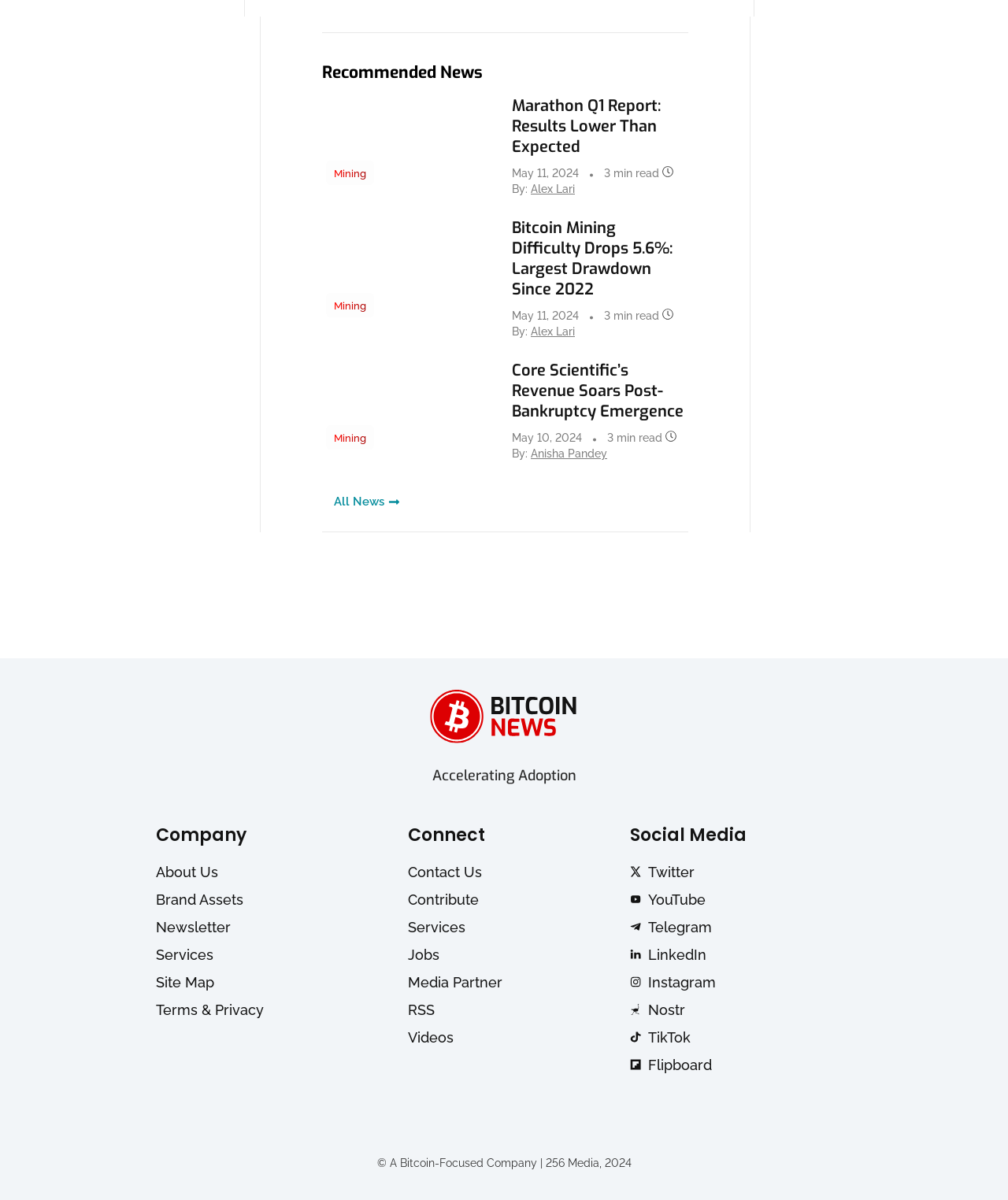Determine the bounding box coordinates of the clickable element to complete this instruction: "Click on 'Mining'". Provide the coordinates in the format of four float numbers between 0 and 1, [left, top, right, bottom].

[0.331, 0.14, 0.363, 0.149]